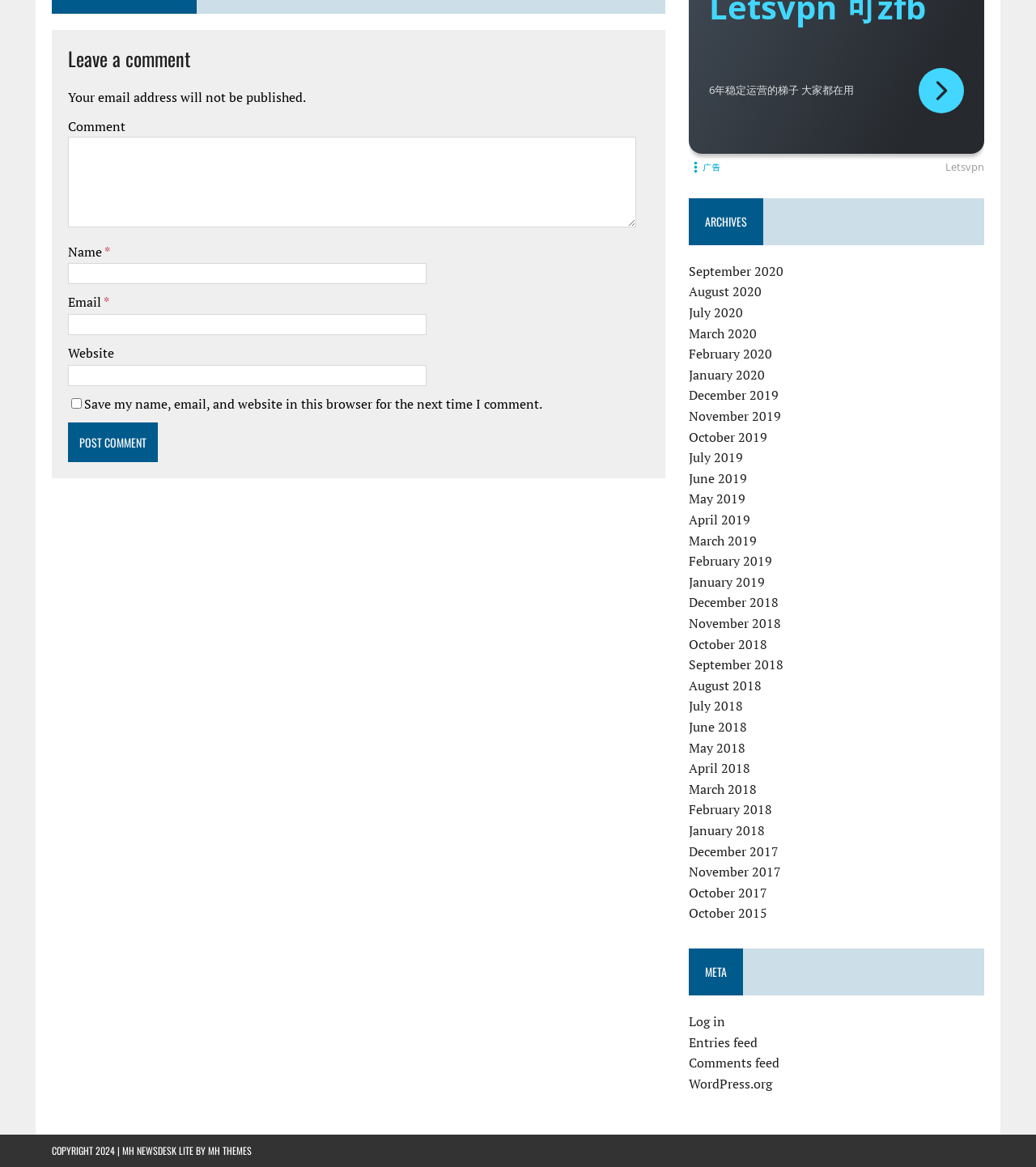Please determine the bounding box coordinates of the element to click on in order to accomplish the following task: "Enter your name". Ensure the coordinates are four float numbers ranging from 0 to 1, i.e., [left, top, right, bottom].

[0.066, 0.226, 0.412, 0.244]